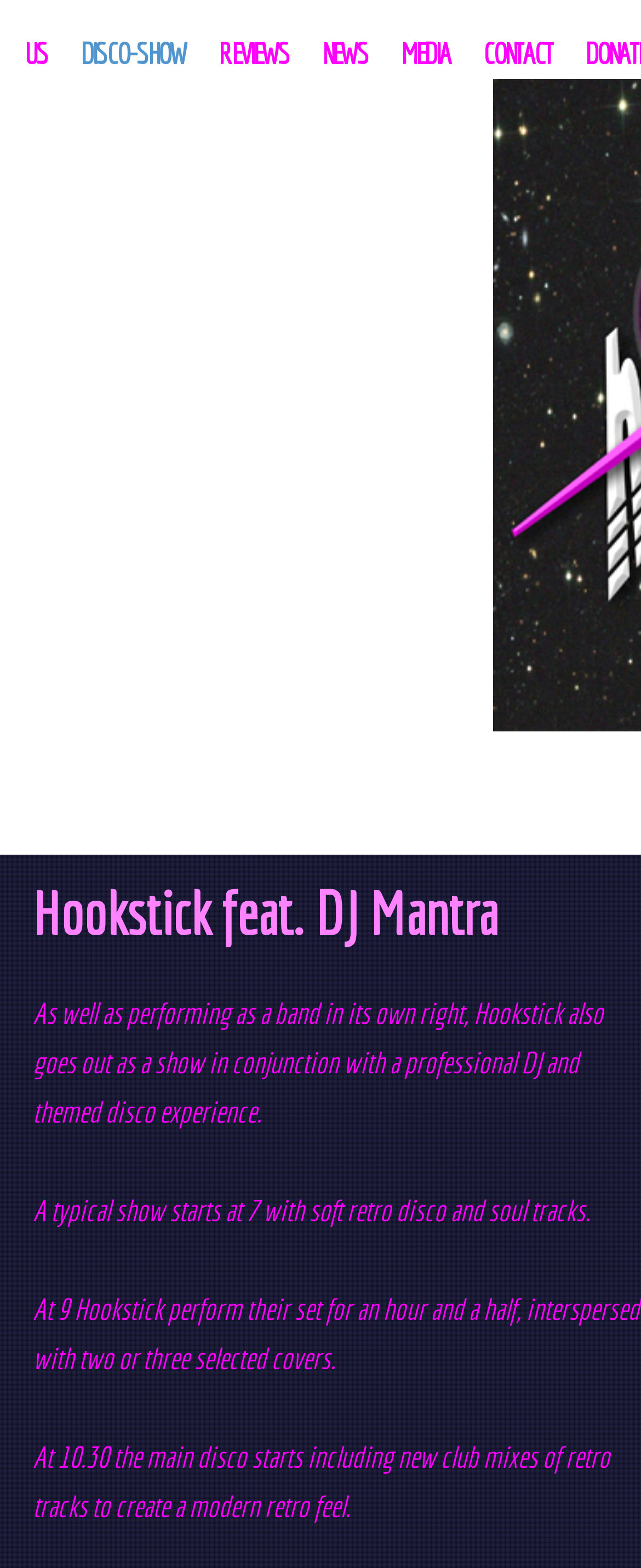Determine the main text heading of the webpage and provide its content.

Hookstick feat. DJ Mantra